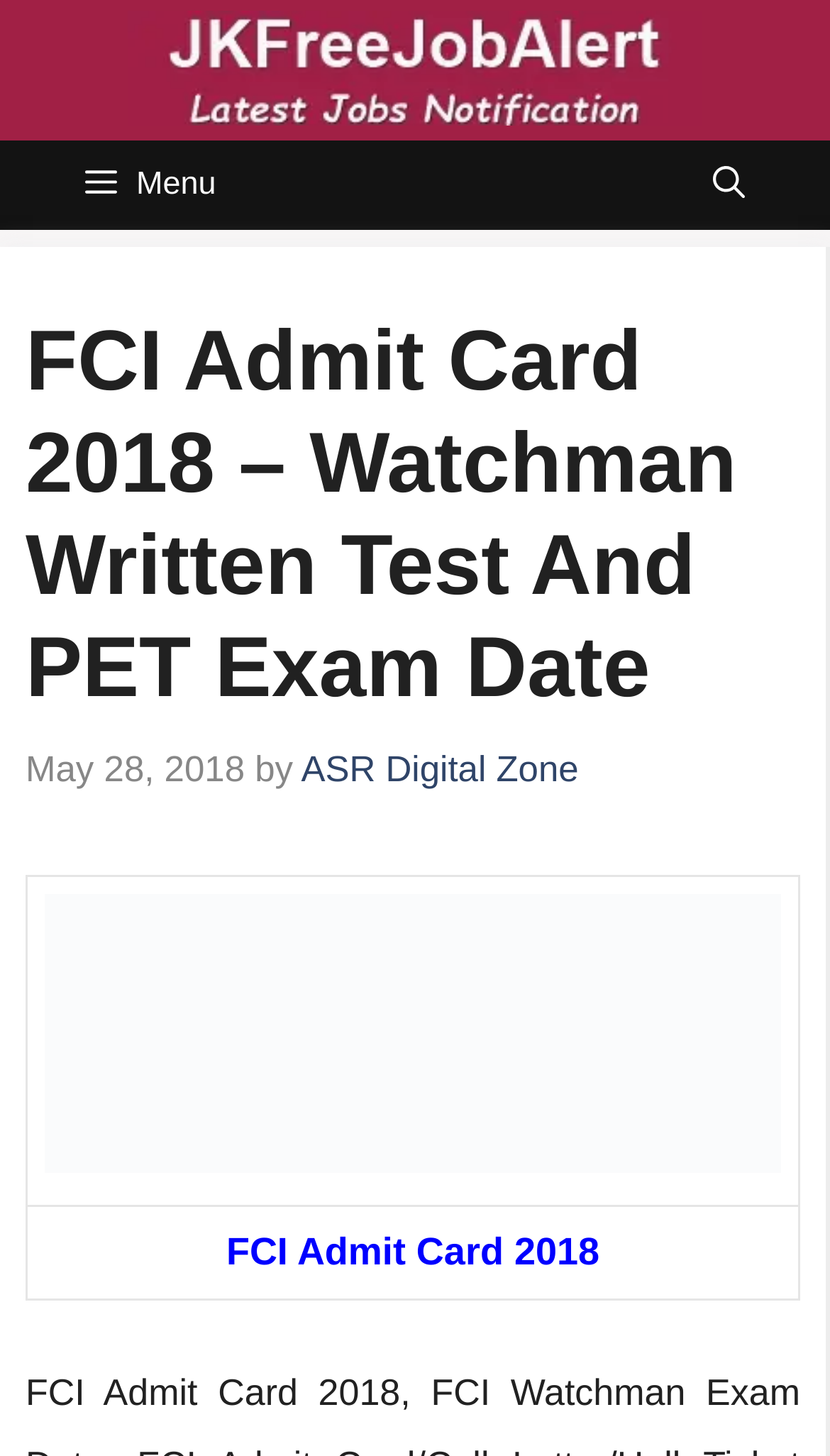Answer the question using only one word or a concise phrase: Who is the author of the FCI Admit Card 2018 post?

ASR Digital Zone